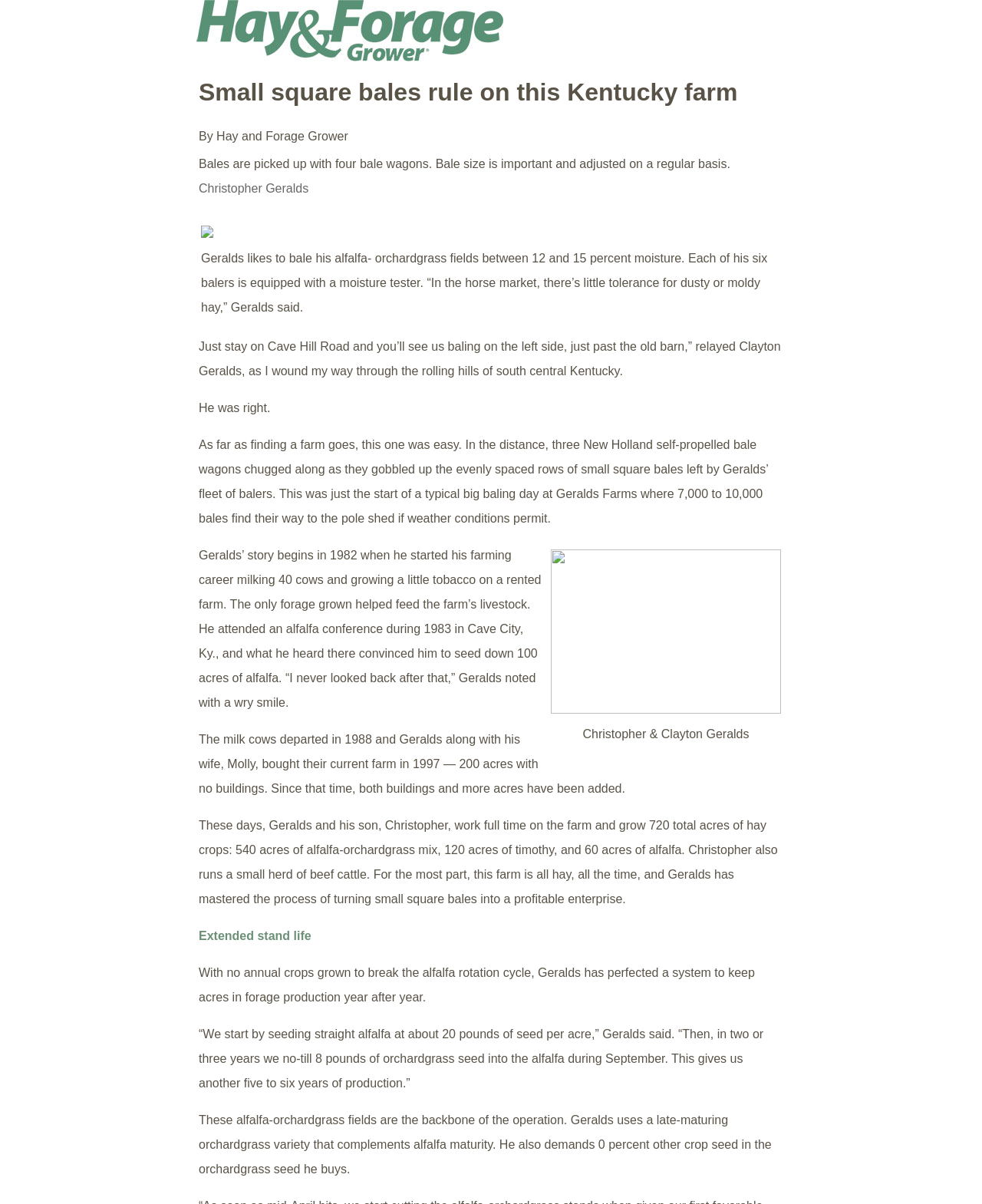What is the moisture level at which Geralds likes to bale his alfalfa?
Using the visual information from the image, give a one-word or short-phrase answer.

12-15 percent